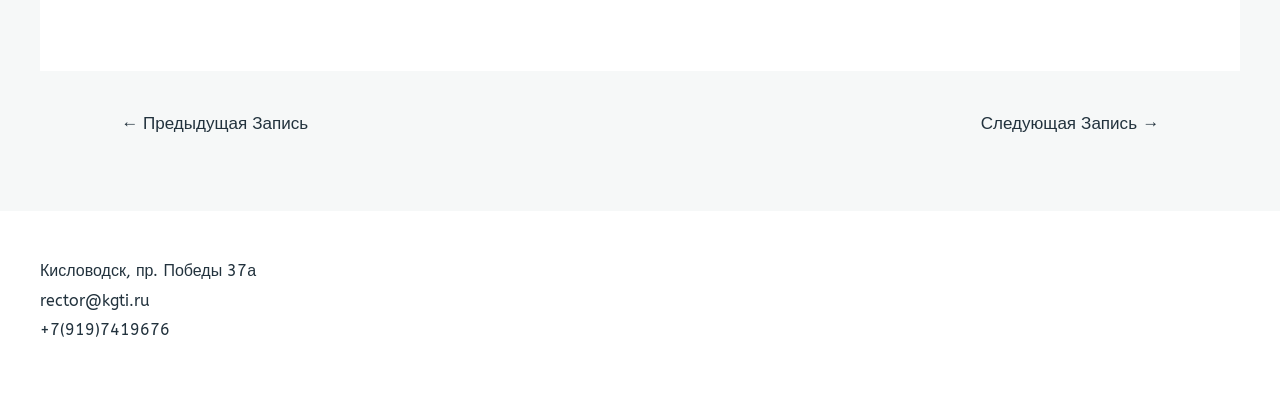What are the navigation options?
Refer to the image and give a detailed response to the question.

I found the navigation options by looking at the link elements in the navigation section, which contain the options '← Предыдущая Запись' and 'Следующая Запись →'.